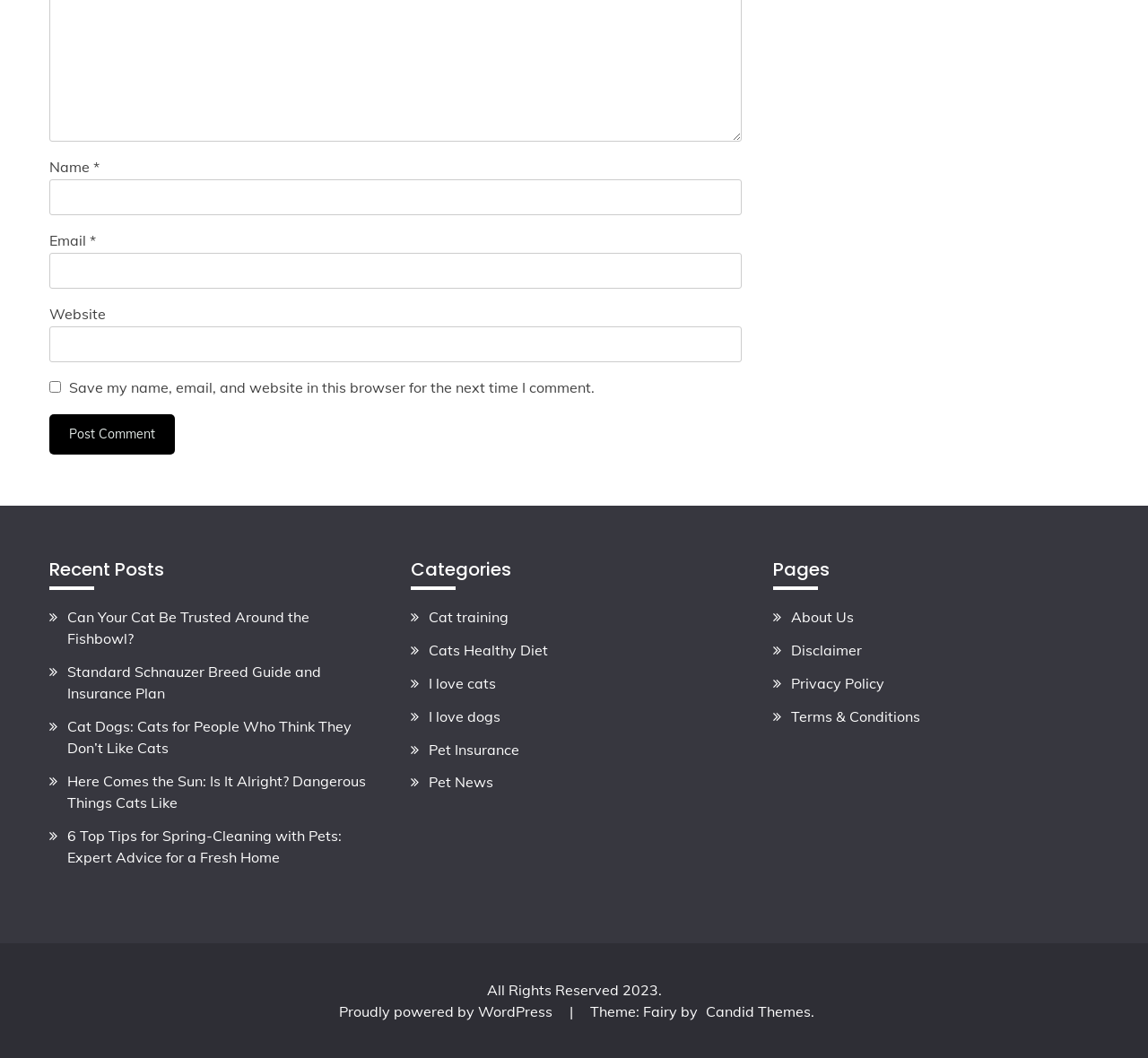How many headings are there on the webpage?
Please provide a single word or phrase as the answer based on the screenshot.

3